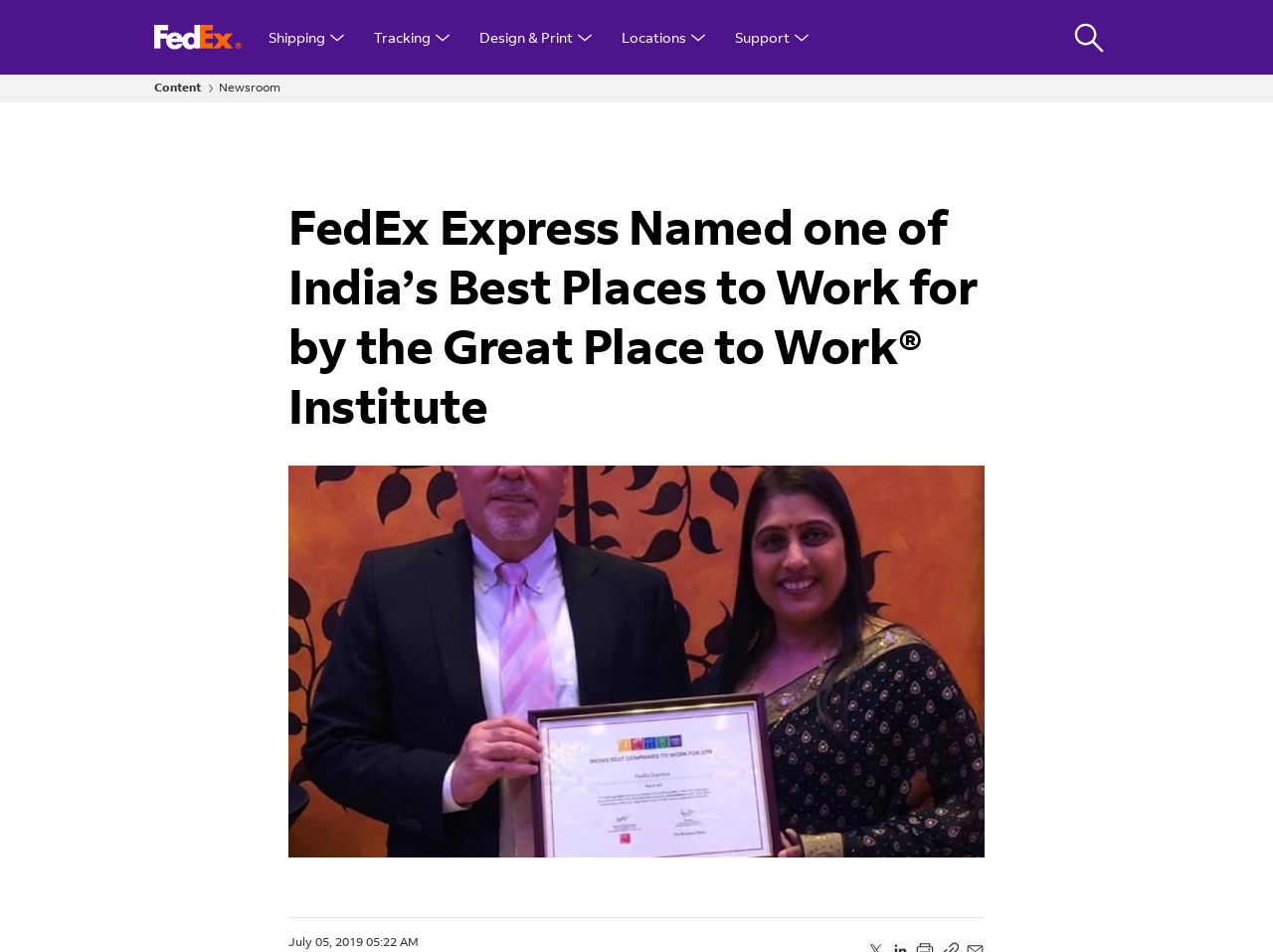Find the bounding box of the UI element described as follows: "aria-label="Search Tracking number"".

[0.912, 0.016, 0.948, 0.063]